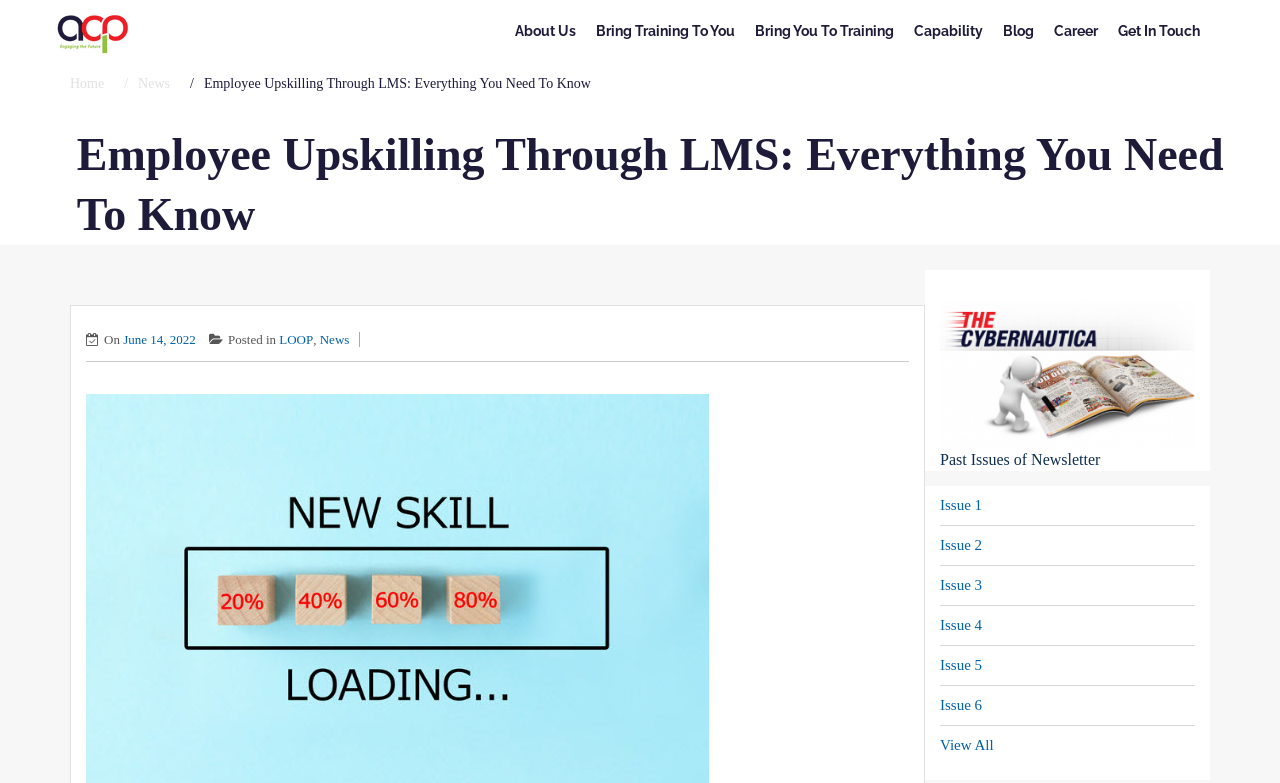Please find the bounding box coordinates of the clickable region needed to complete the following instruction: "get in touch with the company". The bounding box coordinates must consist of four float numbers between 0 and 1, i.e., [left, top, right, bottom].

[0.866, 0.013, 0.945, 0.066]